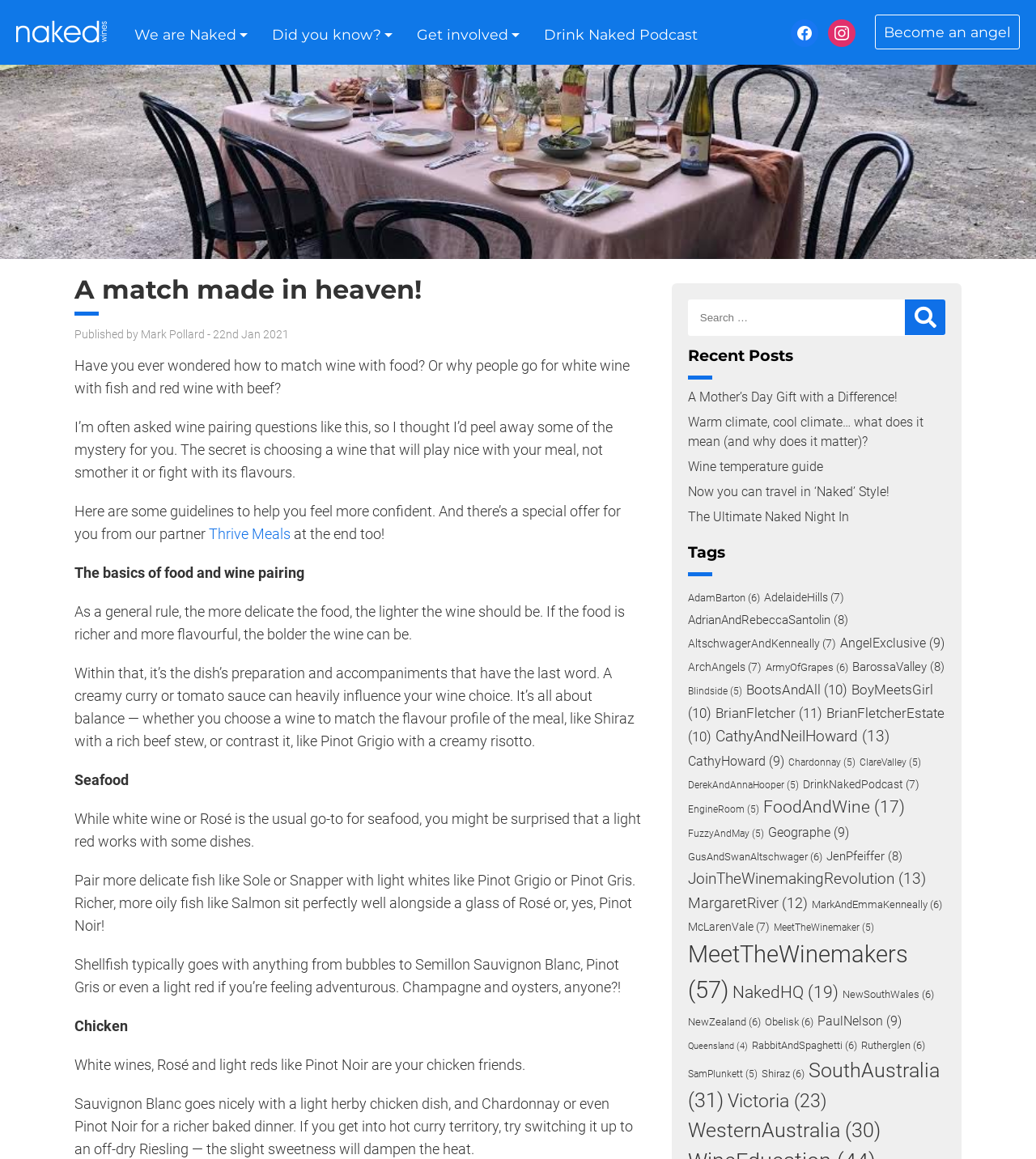Can you identify the bounding box coordinates of the clickable region needed to carry out this instruction: 'Follow Naked Wines on Facebook'? The coordinates should be four float numbers within the range of 0 to 1, stated as [left, top, right, bottom].

[0.763, 0.02, 0.79, 0.035]